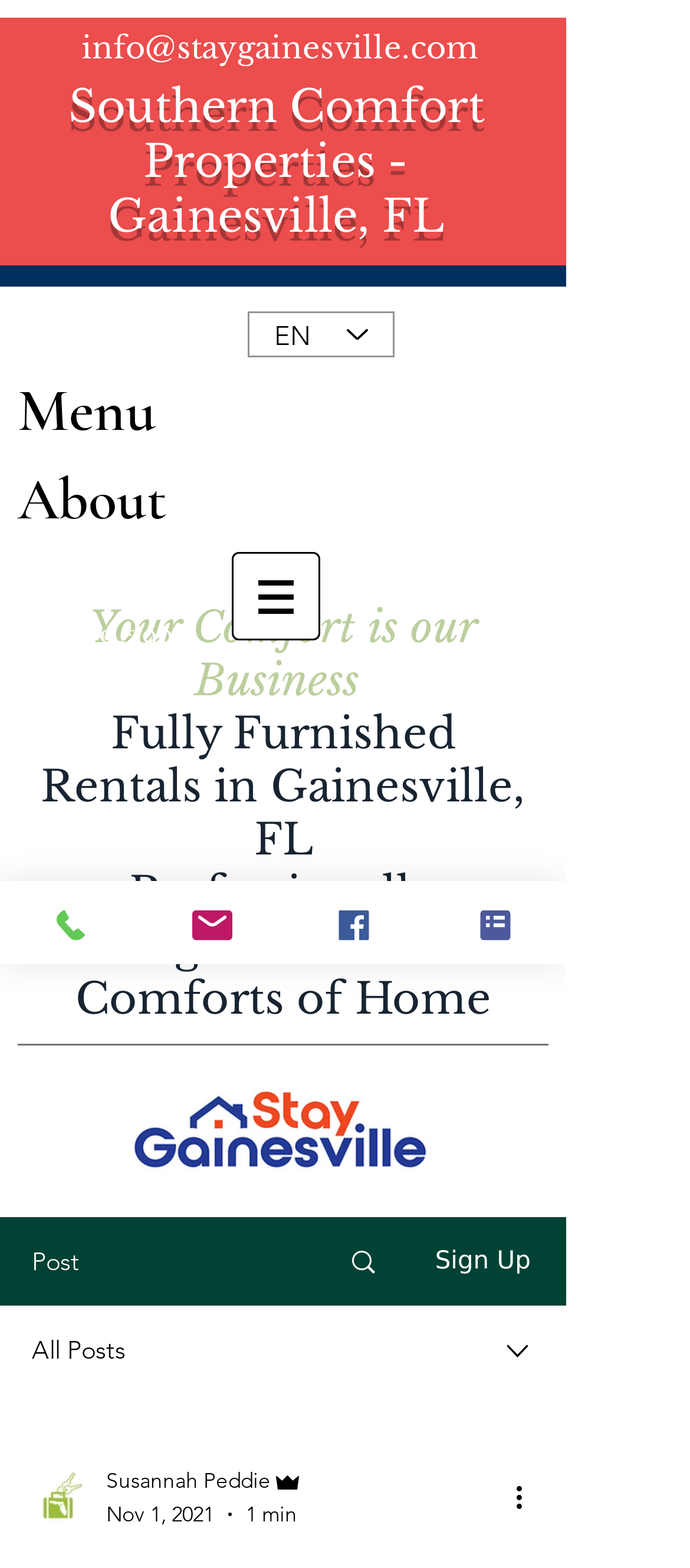Show the bounding box coordinates of the element that should be clicked to complete the task: "Select a language".

[0.359, 0.199, 0.572, 0.228]